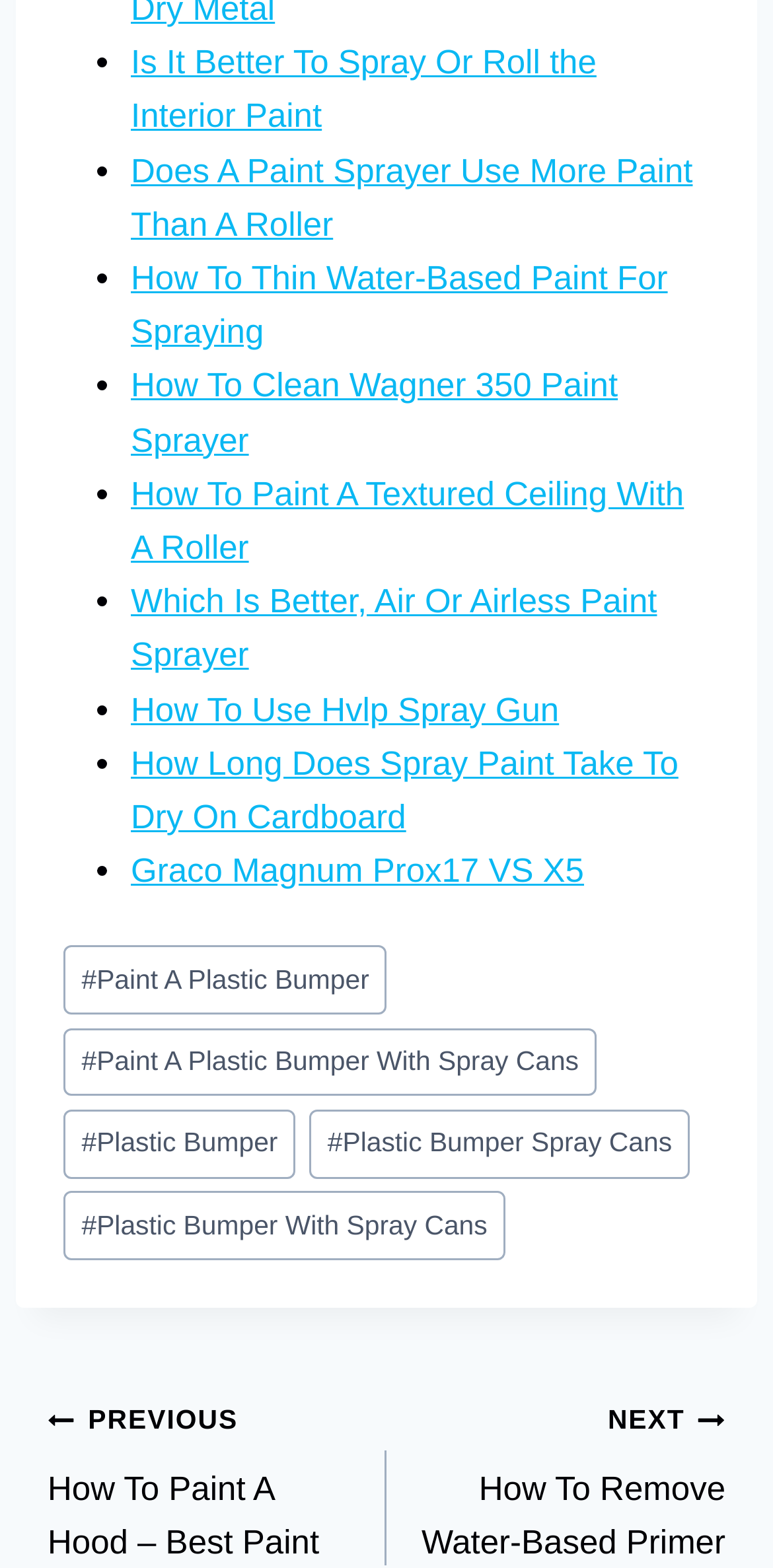Identify the bounding box coordinates for the UI element mentioned here: "#Plastic Bumper Spray Cans". Provide the coordinates as four float values between 0 and 1, i.e., [left, top, right, bottom].

[0.4, 0.708, 0.893, 0.751]